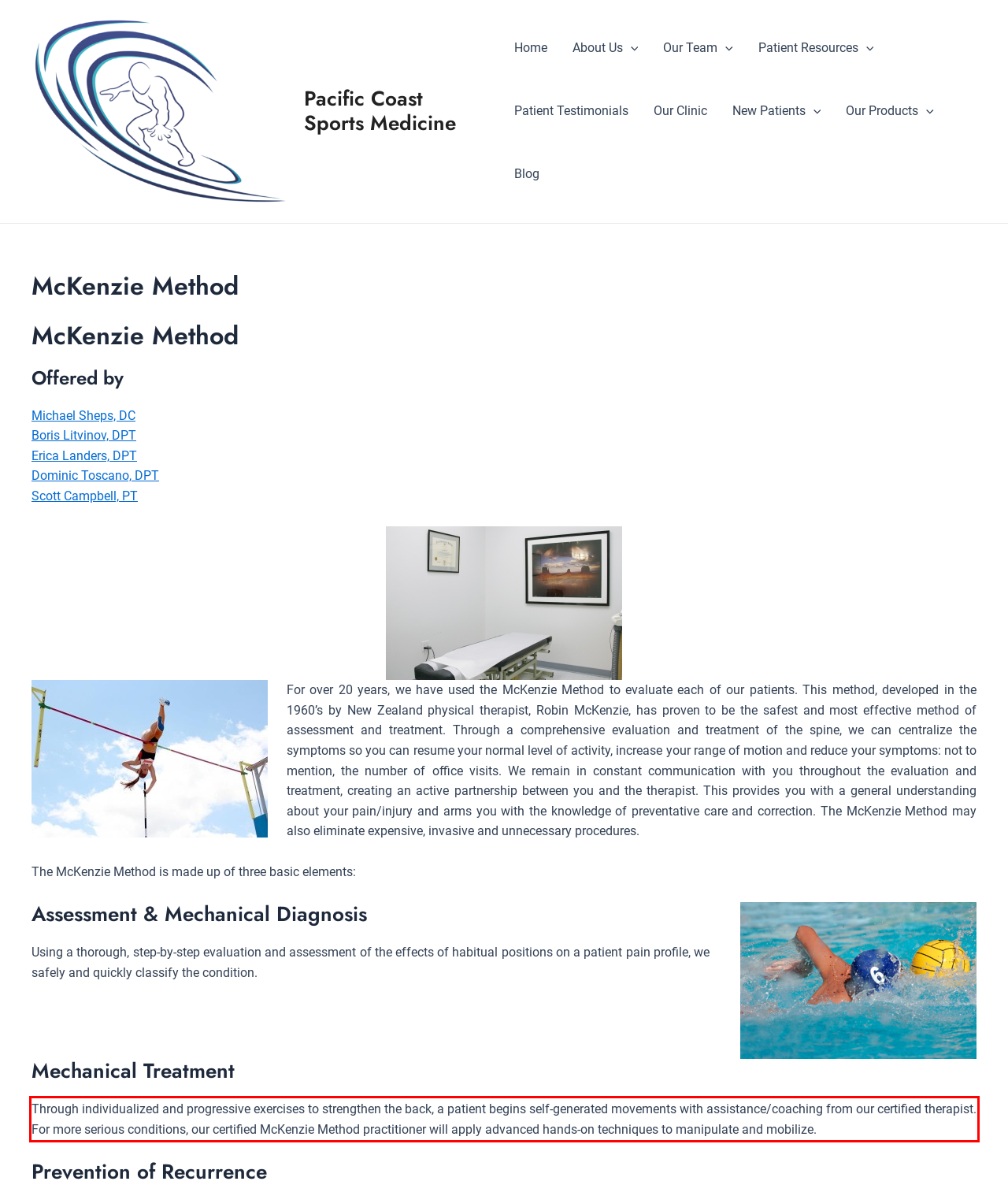Inspect the webpage screenshot that has a red bounding box and use OCR technology to read and display the text inside the red bounding box.

Through individualized and progressive exercises to strengthen the back, a patient begins self-generated movements with assistance/coaching from our certified therapist. For more serious conditions, our certified McKenzie Method practitioner will apply advanced hands-on techniques to manipulate and mobilize.